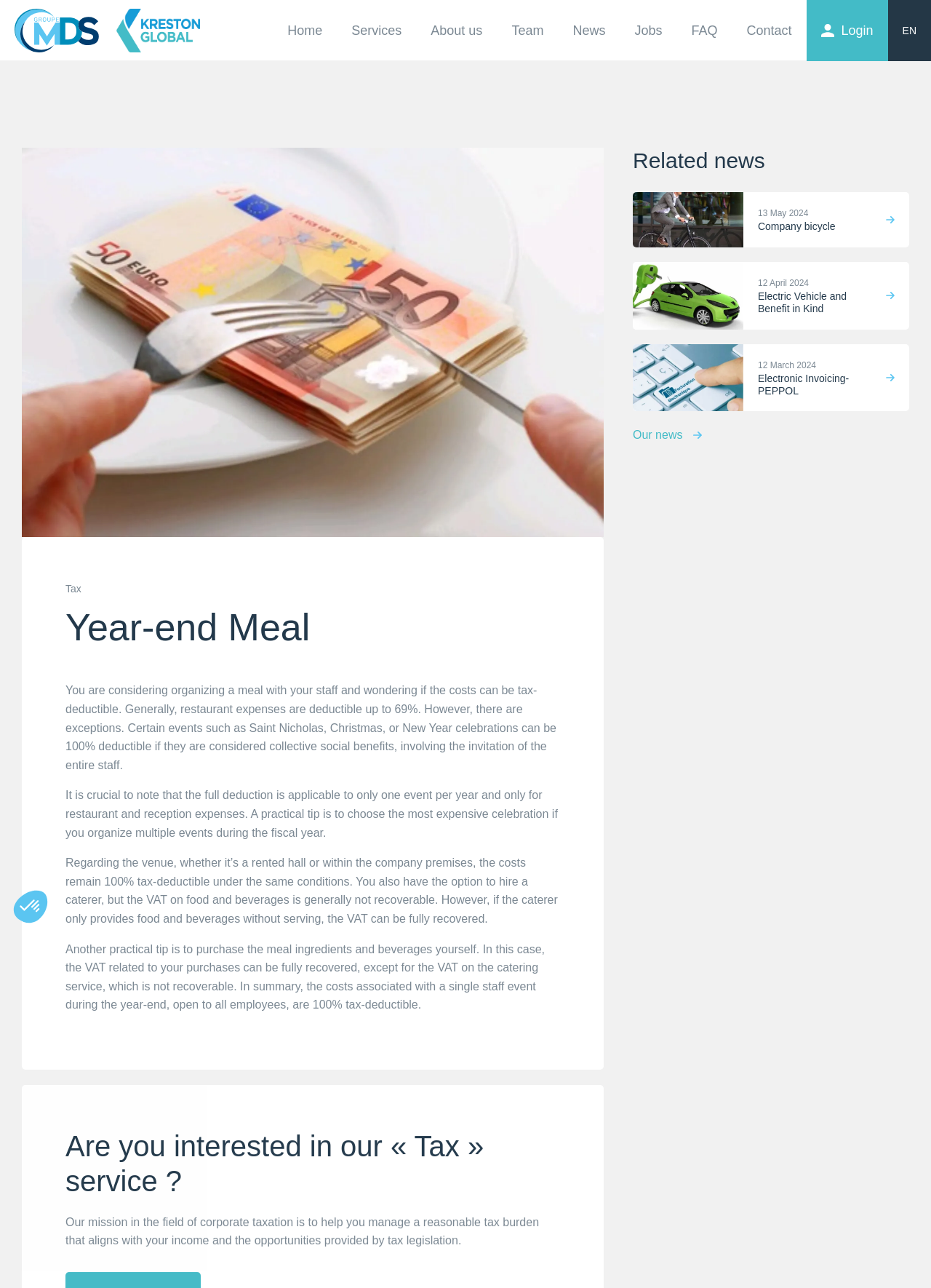Given the content of the image, can you provide a detailed answer to the question?
What is the purpose of the 'Year-end Meal' event?

The webpage mentions that certain events, such as Saint Nicholas, Christmas, or New Year celebrations, can be 100% deductible if they are considered collective social benefits, involving the invitation of the entire staff. This implies that the purpose of the 'Year-end Meal' event is to provide a collective social benefit to the staff.